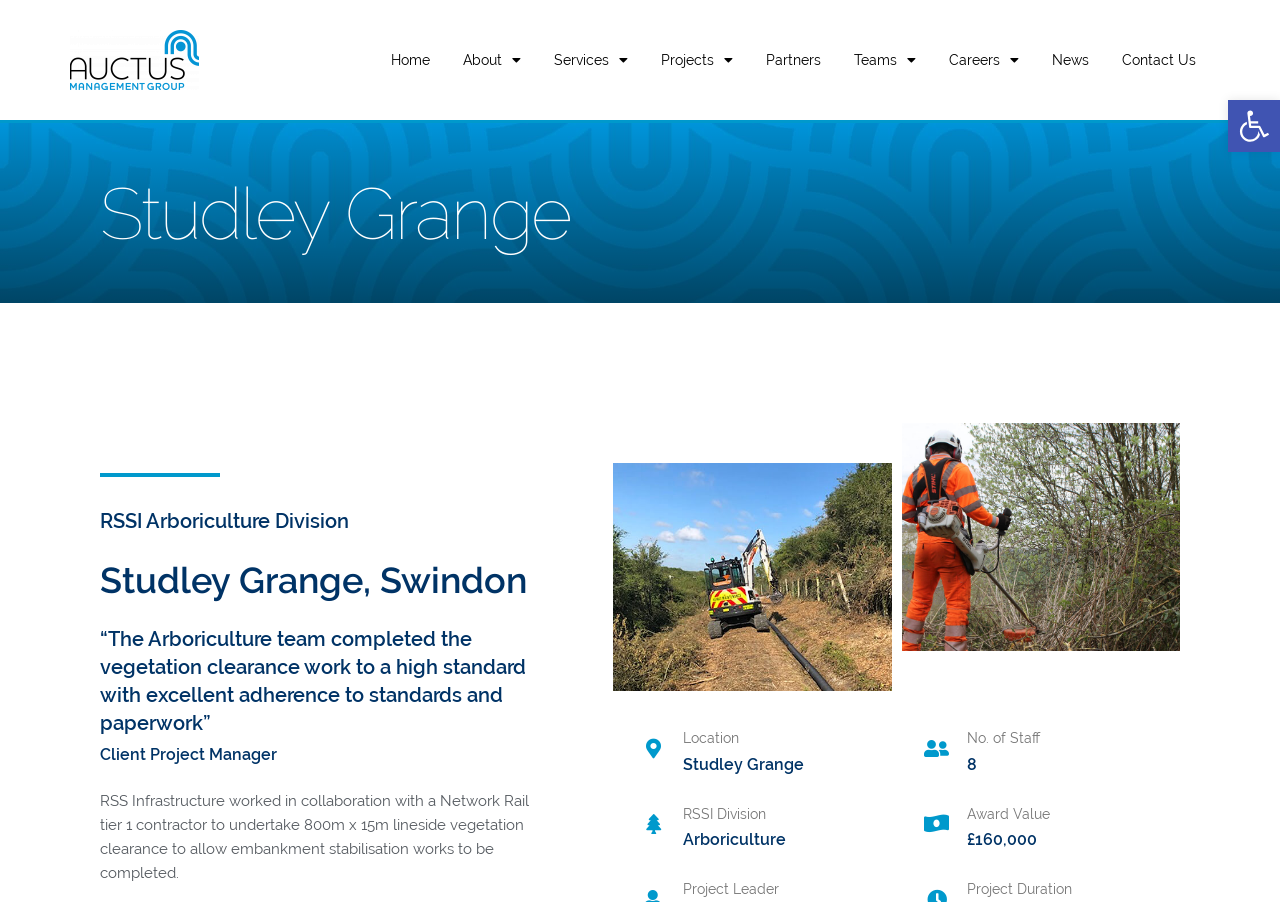What is the division of RSSI involved in the project?
Please use the image to provide a one-word or short phrase answer.

Arboriculture